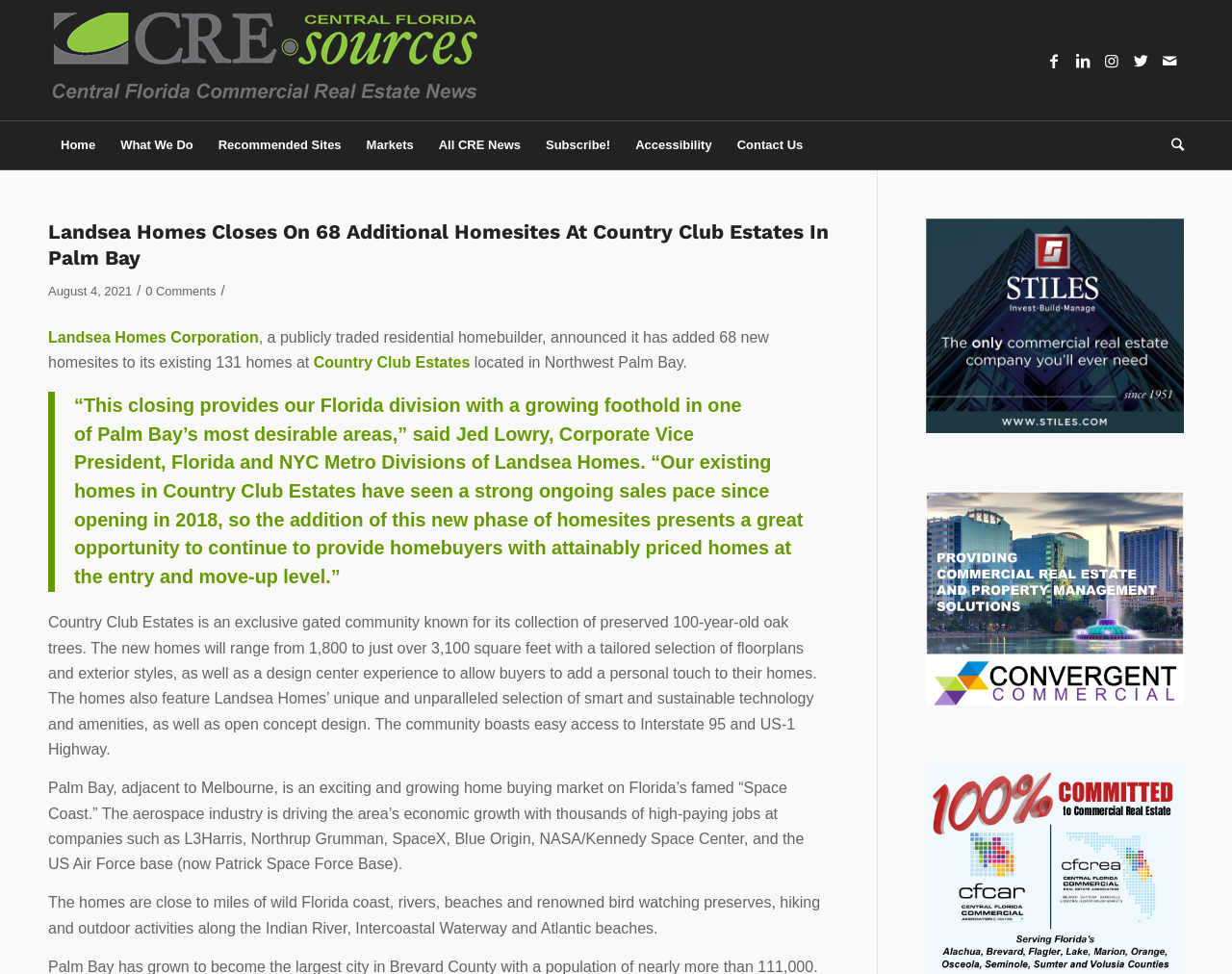Find the bounding box coordinates for the element described here: "Home".

[0.039, 0.125, 0.088, 0.174]